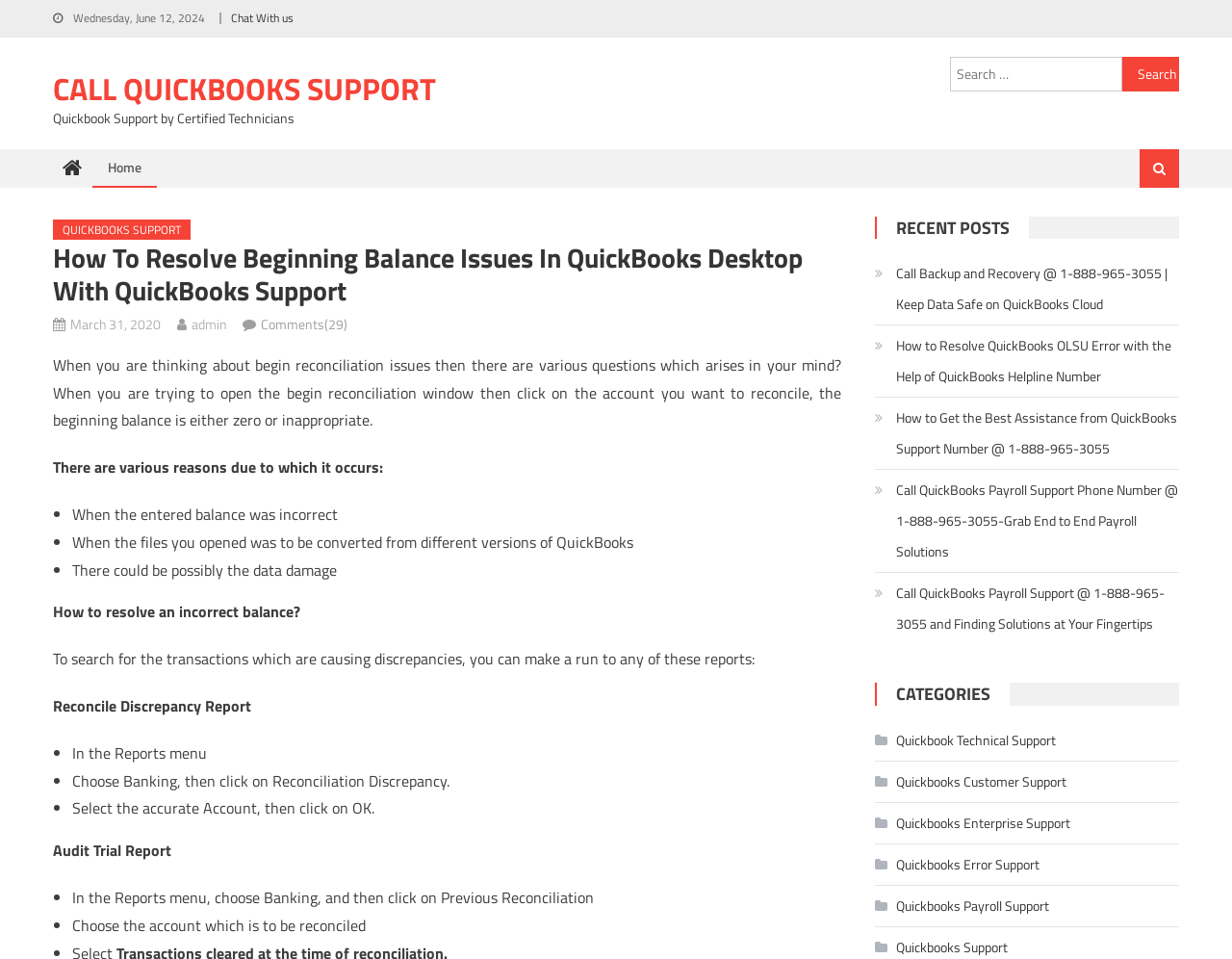Please identify the bounding box coordinates of the element's region that needs to be clicked to fulfill the following instruction: "Read recent posts". The bounding box coordinates should consist of four float numbers between 0 and 1, i.e., [left, top, right, bottom].

[0.712, 0.226, 0.835, 0.249]